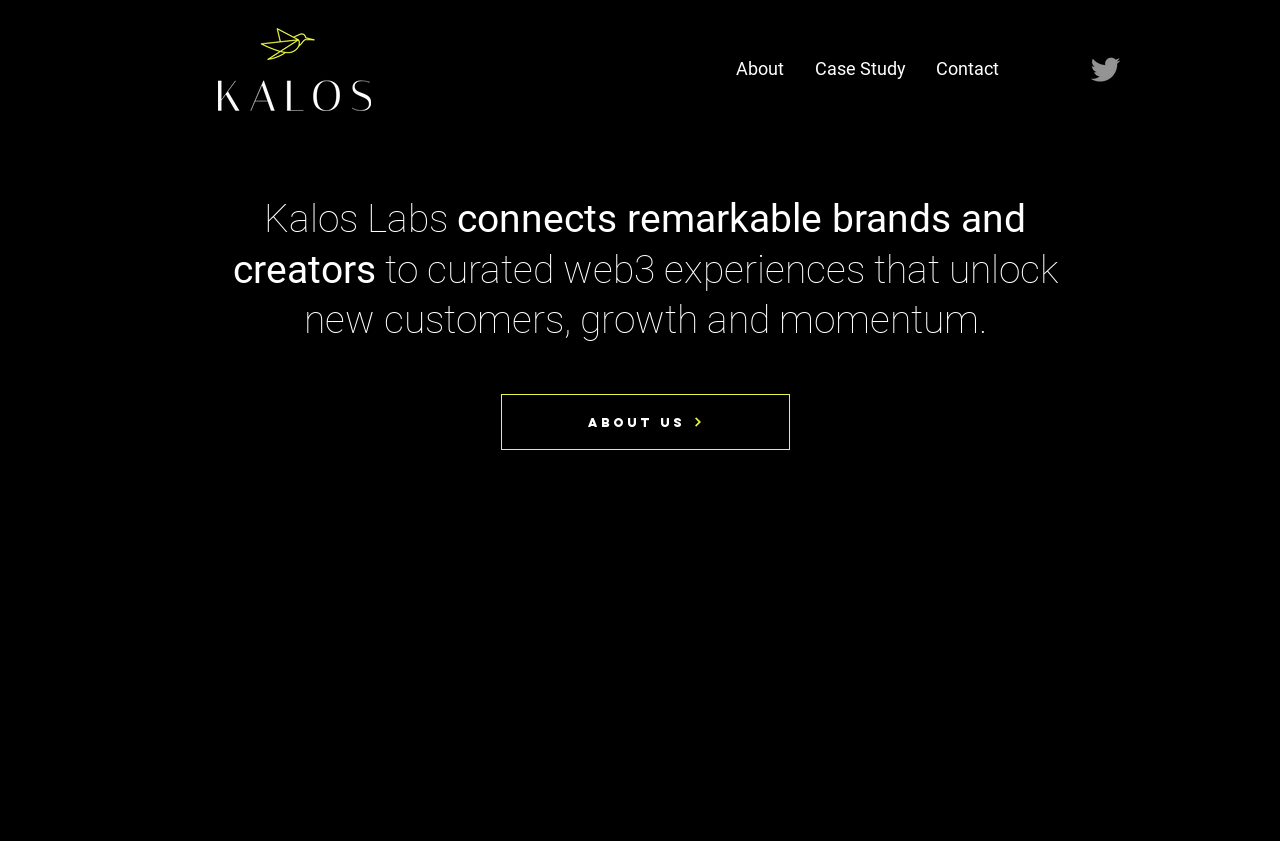Provide the bounding box coordinates for the UI element that is described as: "Contact".

[0.719, 0.052, 0.792, 0.112]